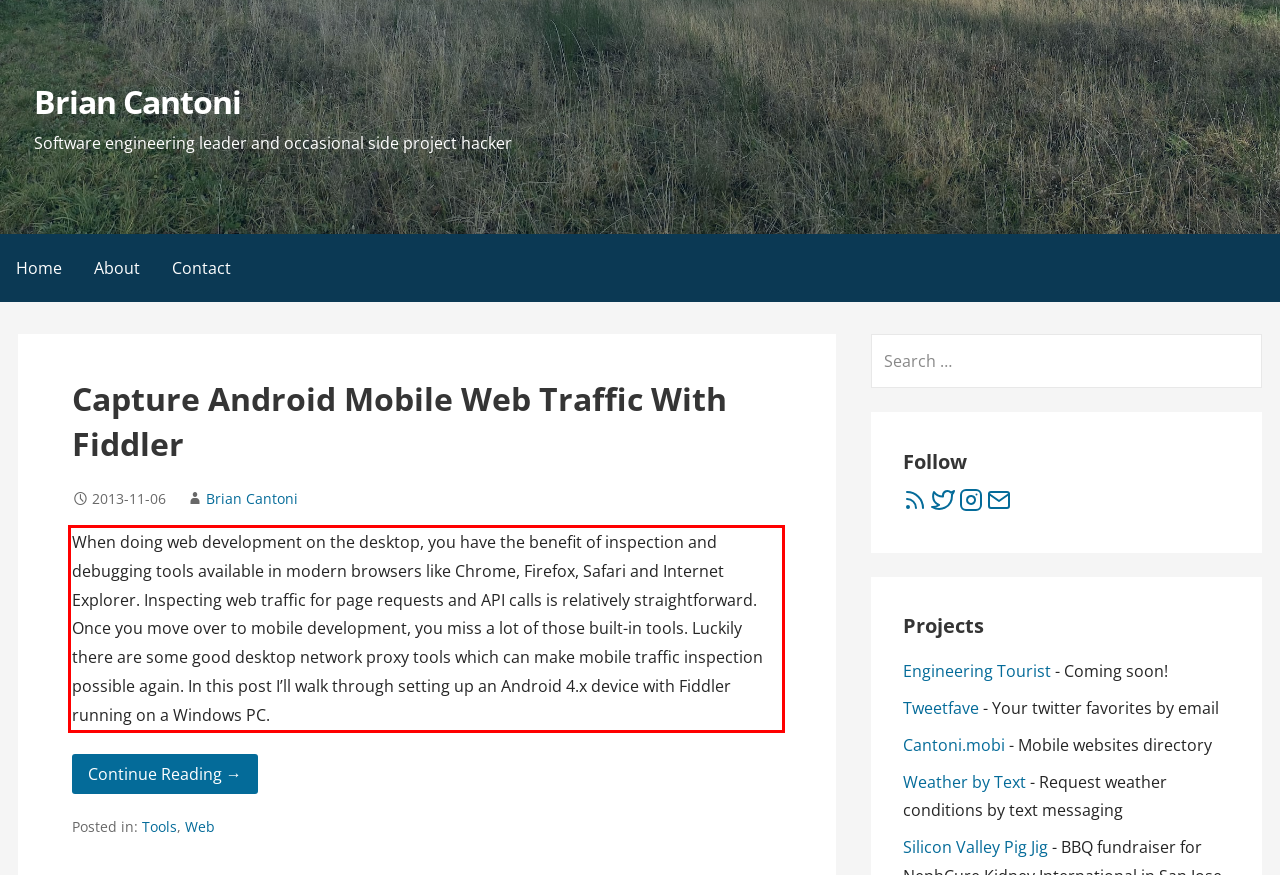You have a screenshot of a webpage, and there is a red bounding box around a UI element. Utilize OCR to extract the text within this red bounding box.

When doing web development on the desktop, you have the benefit of inspection and debugging tools available in modern browsers like Chrome, Firefox, Safari and Internet Explorer. Inspecting web traffic for page requests and API calls is relatively straightforward. Once you move over to mobile development, you miss a lot of those built-in tools. Luckily there are some good desktop network proxy tools which can make mobile traffic inspection possible again. In this post I’ll walk through setting up an Android 4.x device with Fiddler running on a Windows PC.